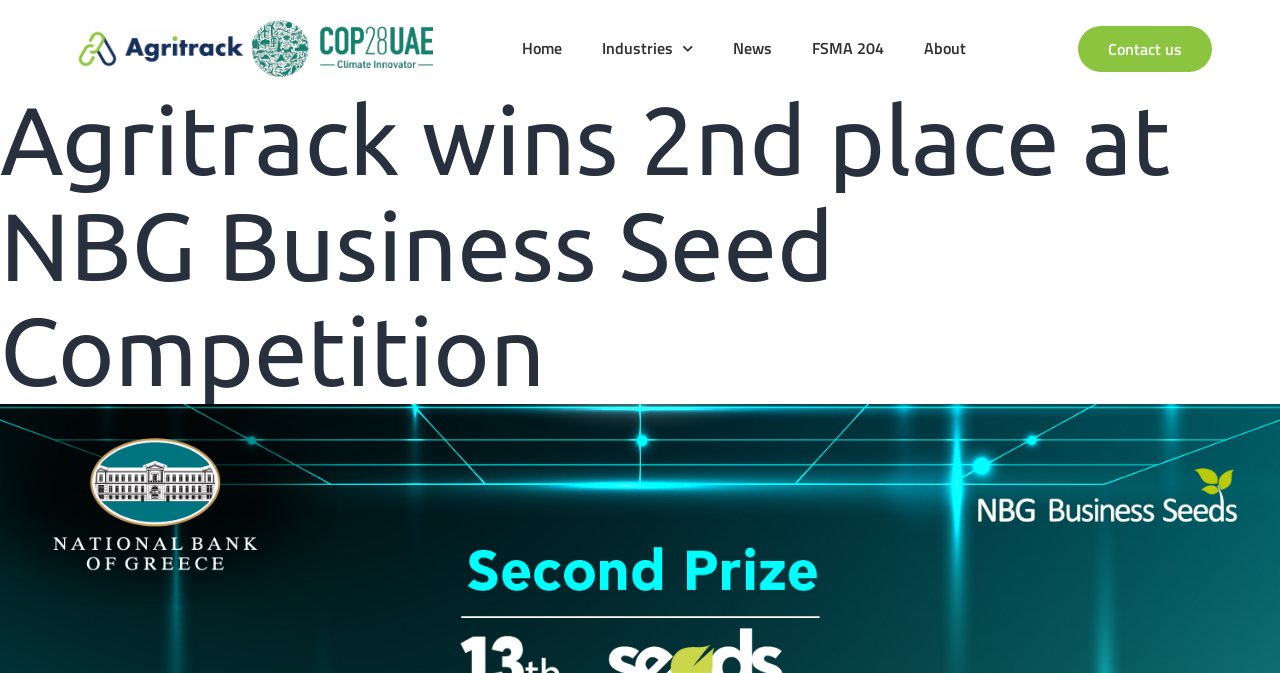Respond with a single word or phrase to the following question:
What is the logo on the top left?

cop28 brandmark